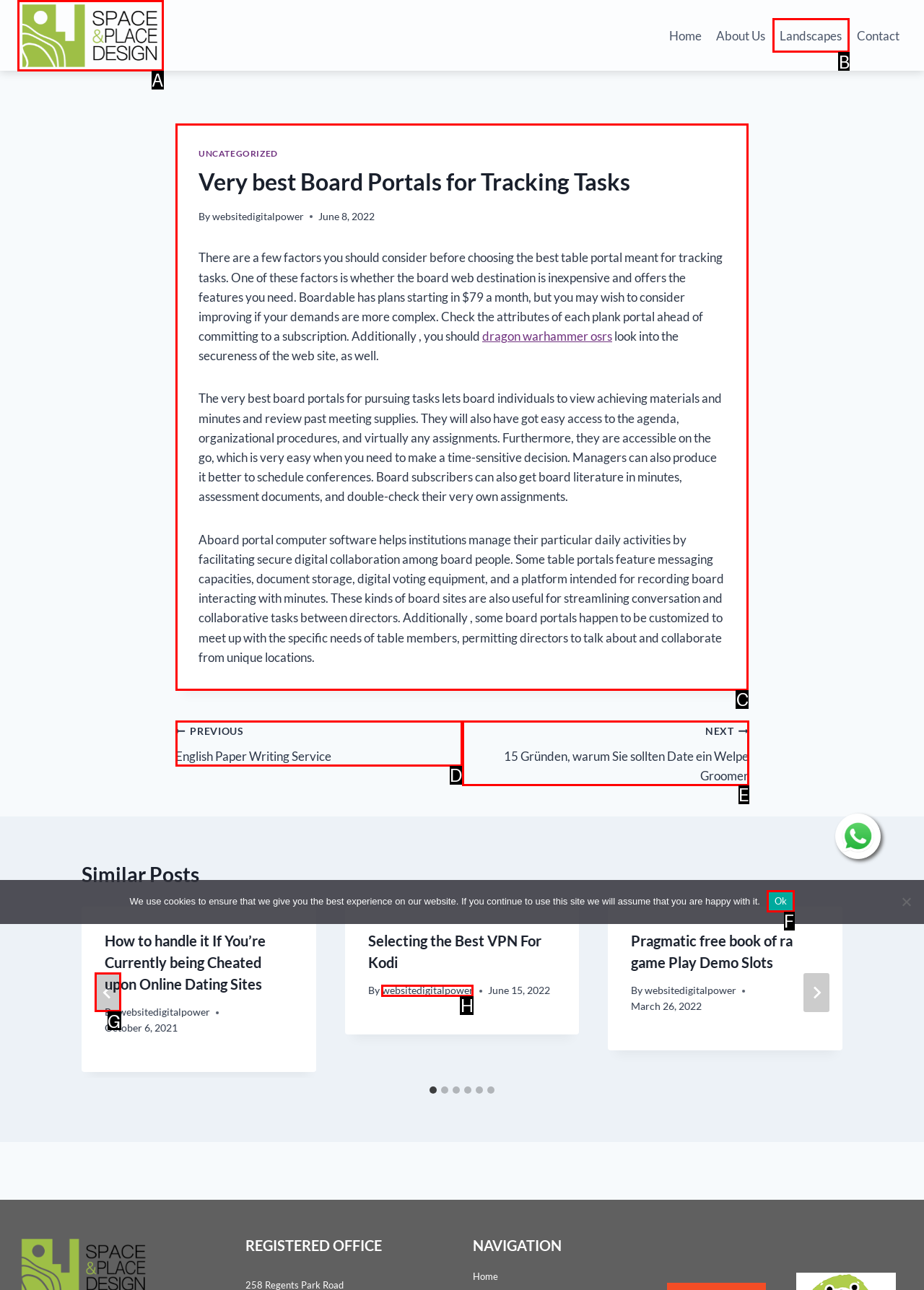Select the letter of the UI element you need to click to complete this task: Read the article 'Very best Board Portals for Tracking Tasks'.

C